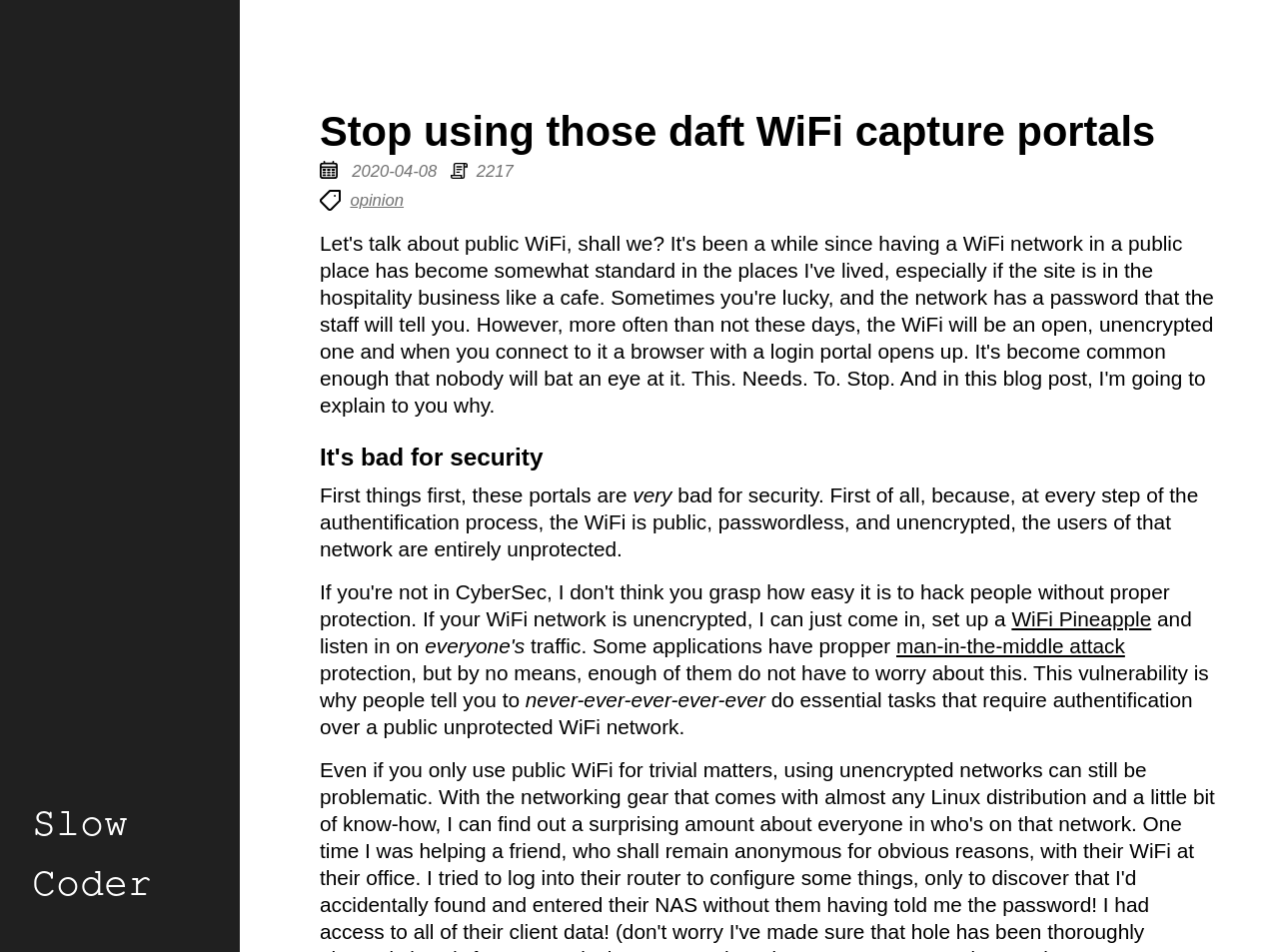What is the title or heading displayed on the webpage?

Stop using those daft WiFi capture portals